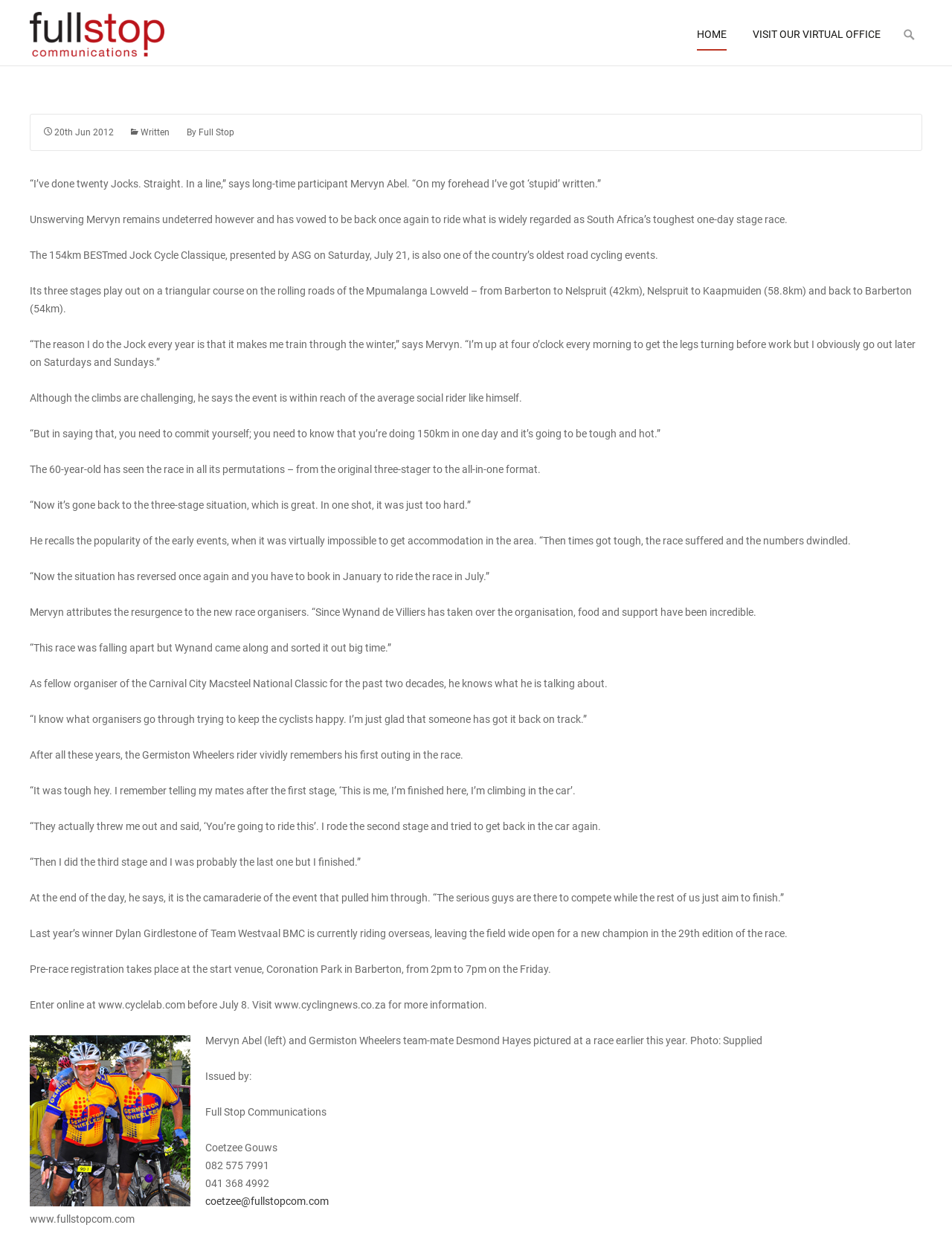Identify the bounding box coordinates of the part that should be clicked to carry out this instruction: "Contact Coetzee Gouws".

[0.216, 0.958, 0.345, 0.967]